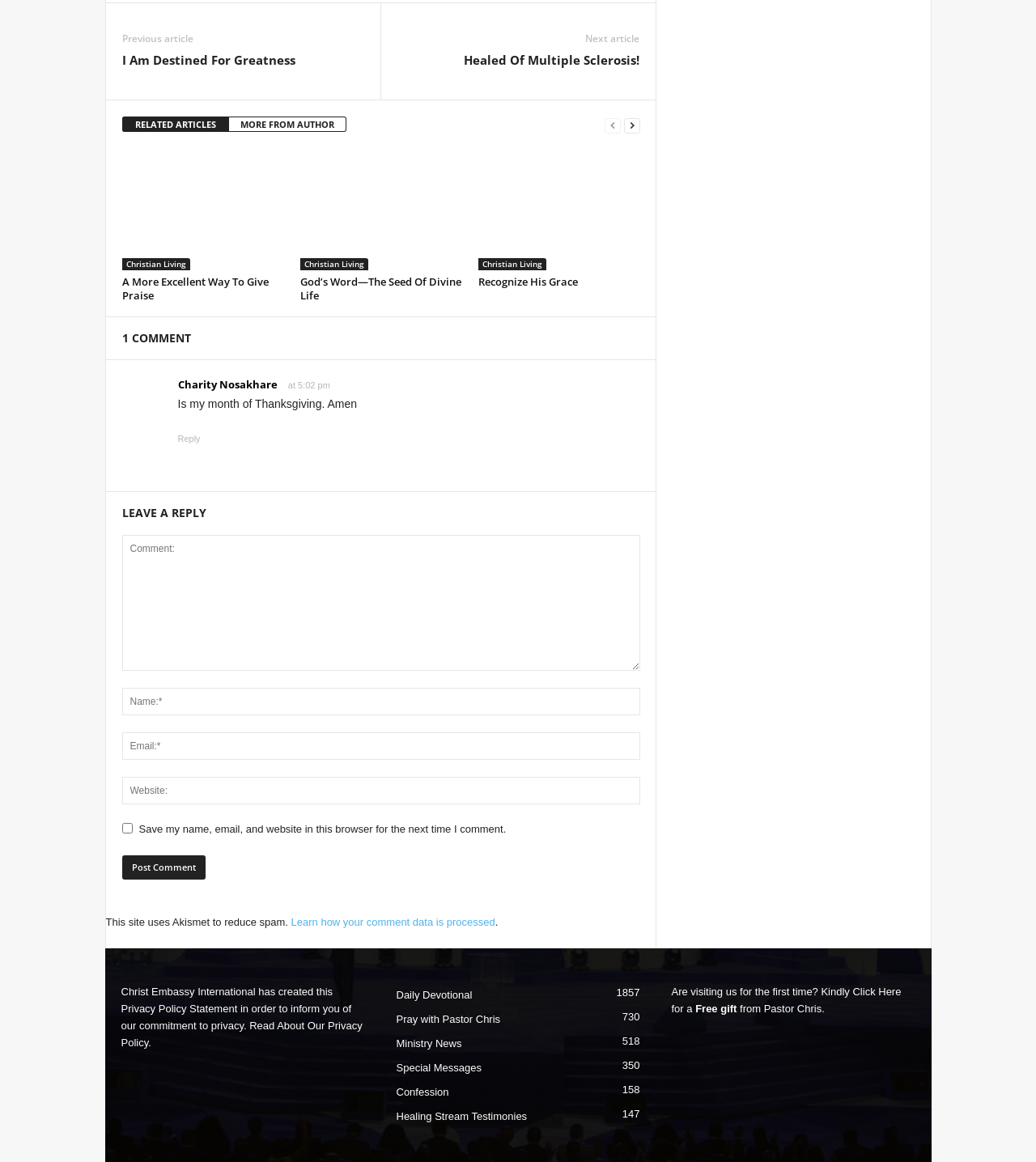How many categories are there in the 'LEAVE A REPLY' section?
Using the visual information, respond with a single word or phrase.

4